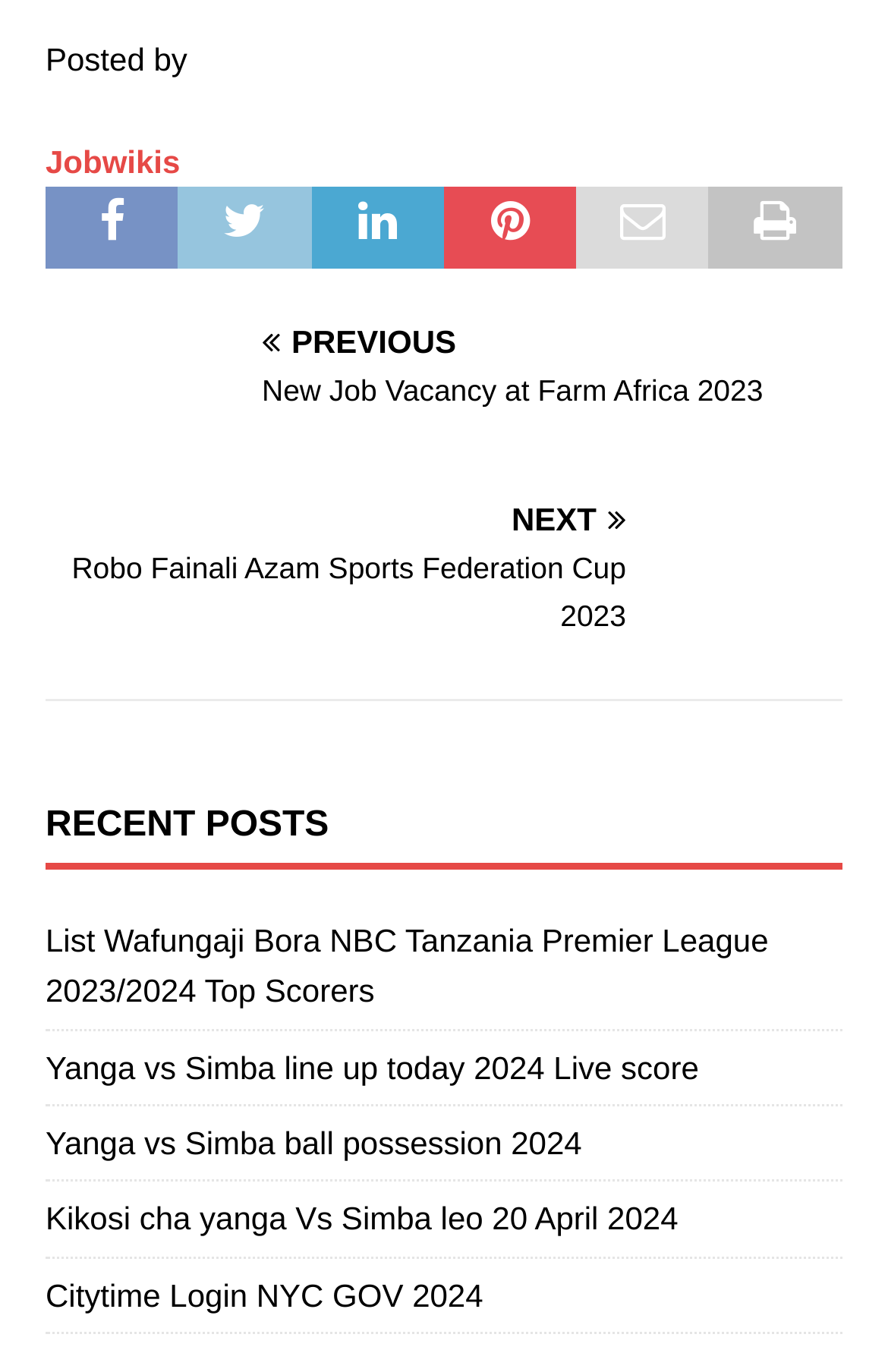What is the text of the first link on the webpage?
Provide a detailed and well-explained answer to the question.

I looked at the first link on the webpage, which is located above the 'RECENT POSTS' section. The text of this link is 'New Job Vacancy at Farm Africa 2023, Farm Africa Jobs in Tanzania 2023, Nafasi za kazi Farm Africa, farm africa tanzania, farm africa tanzania contacts, farm africa volunteer, farm jobs in tanzania'.